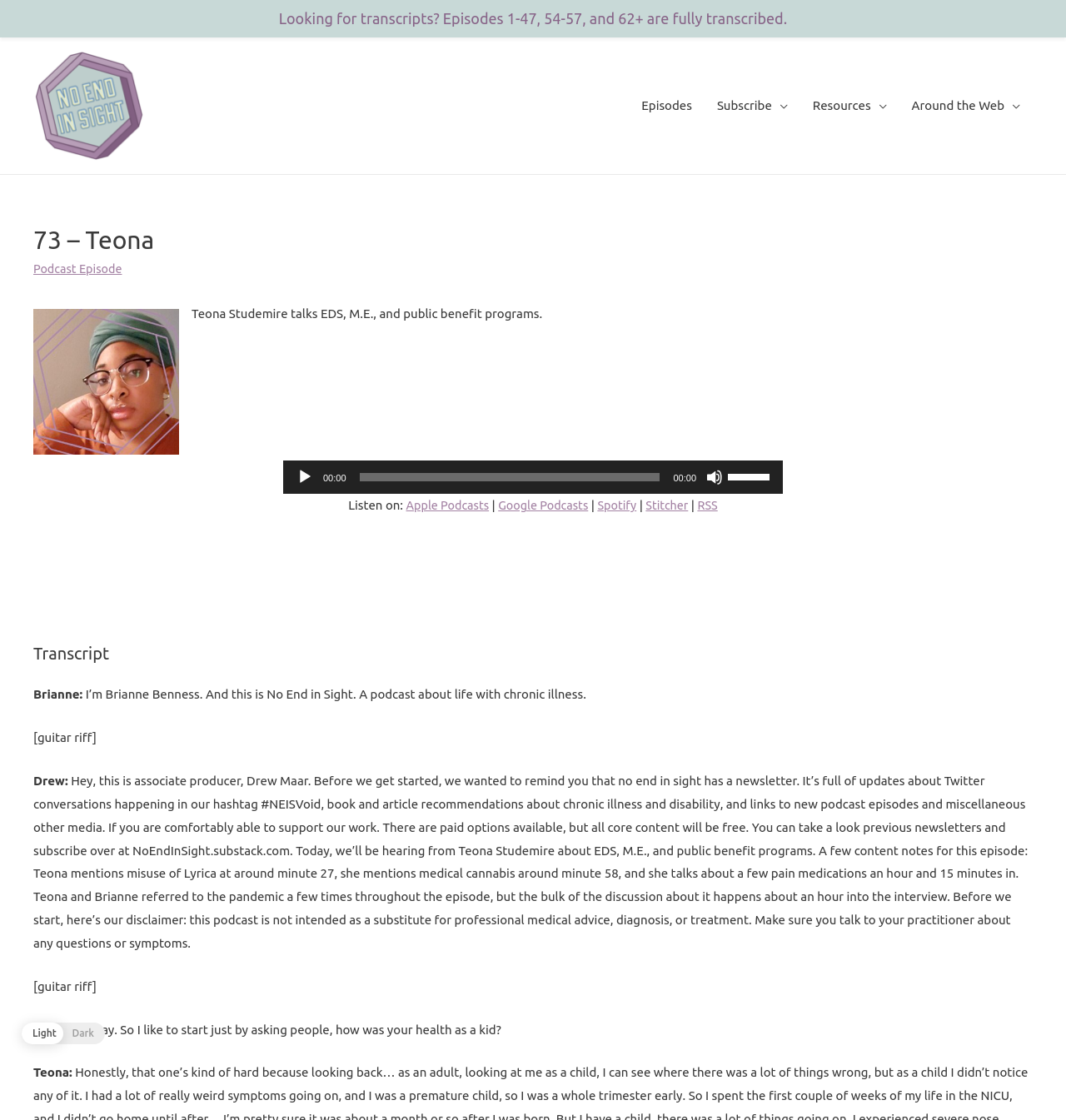Create an in-depth description of the webpage, covering main sections.

This webpage is about a podcast episode featuring Teona Studemire discussing EDS, M.E., and public benefit programs. At the top left corner, there is a logo of "No End In Sight" with a link to the homepage. Next to it, there is a navigation menu with links to "Episodes", "Subscribe", "Resources", and "Around the Web".

Below the navigation menu, there is a header section with a heading "73 – Teona" and a link to the podcast episode. On the left side, there is a figure with an image of Teona, a Black nonbinary woman in her 20s, with a relaxed expression. Below the image, there is a brief description of the podcast episode.

On the right side of the header section, there is an audio player with controls to play, pause, and adjust the volume. Below the audio player, there are links to listen to the podcast on various platforms such as Apple Podcasts, Google Podcasts, Spotify, Stitcher, and RSS.

Further down the page, there is a transcript of the podcast episode, which starts with an introduction by Brianne, the host, and then features a conversation between Brianne and Teona about EDS, M.E., and public benefit programs. The transcript includes content notes and a disclaimer about the podcast not being intended as a substitute for professional medical advice.

At the bottom of the page, there are two buttons to switch between light and dark modes, and a note about transcripts being available for certain episodes.